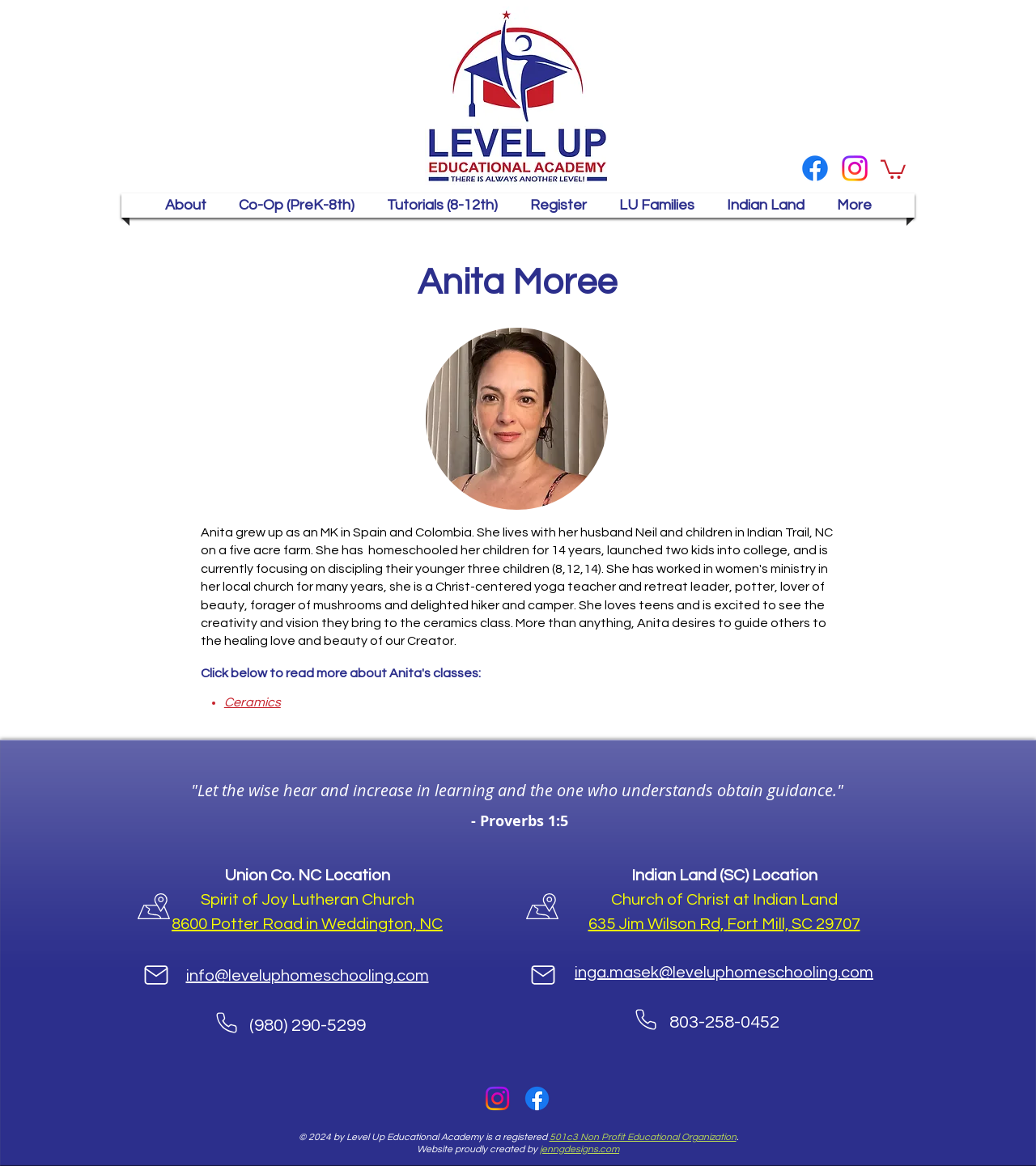Could you locate the bounding box coordinates for the section that should be clicked to accomplish this task: "Call the Indian Land location".

[0.646, 0.869, 0.752, 0.885]